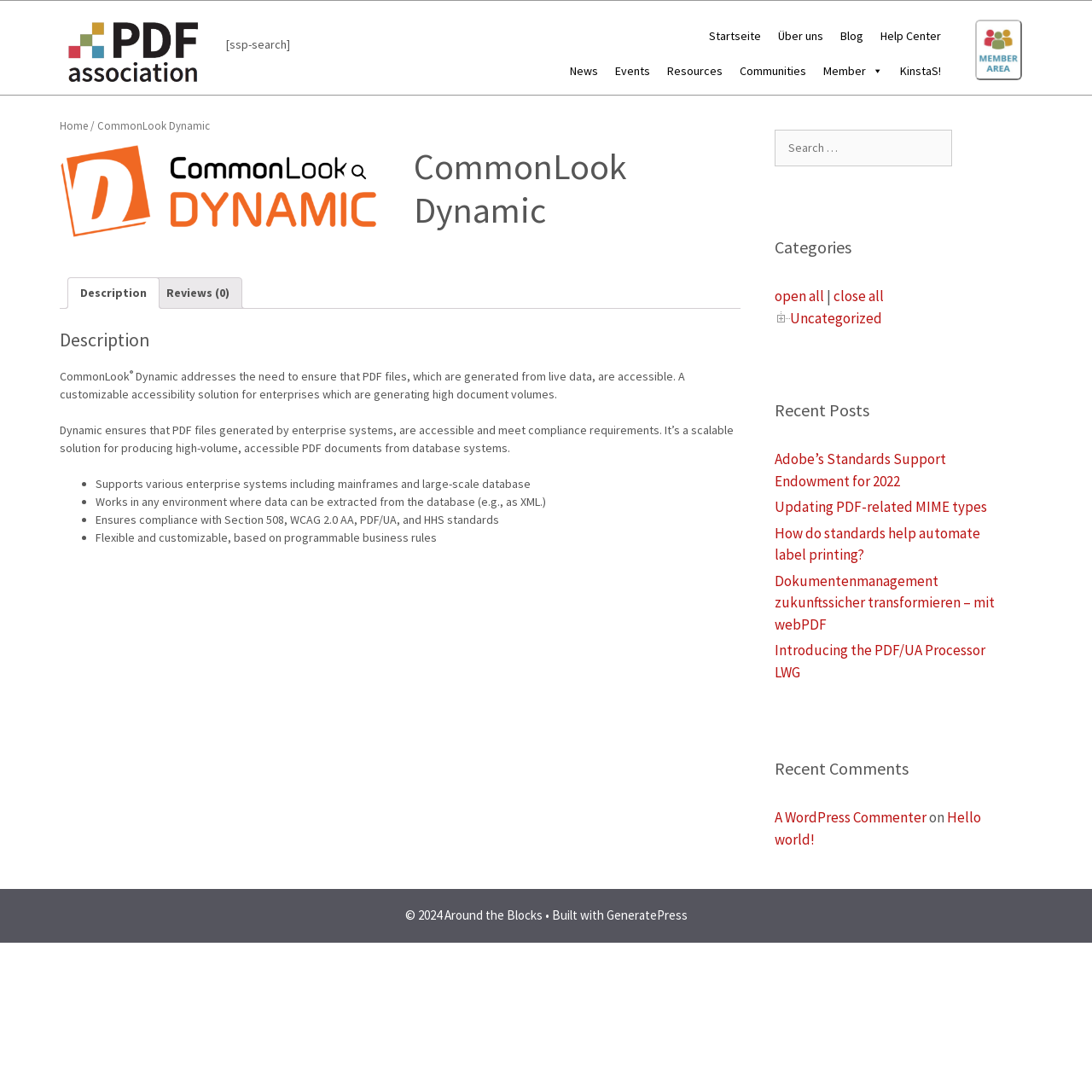Determine the bounding box coordinates of the section I need to click to execute the following instruction: "Read the Description tab". Provide the coordinates as four float numbers between 0 and 1, i.e., [left, top, right, bottom].

[0.062, 0.254, 0.146, 0.283]